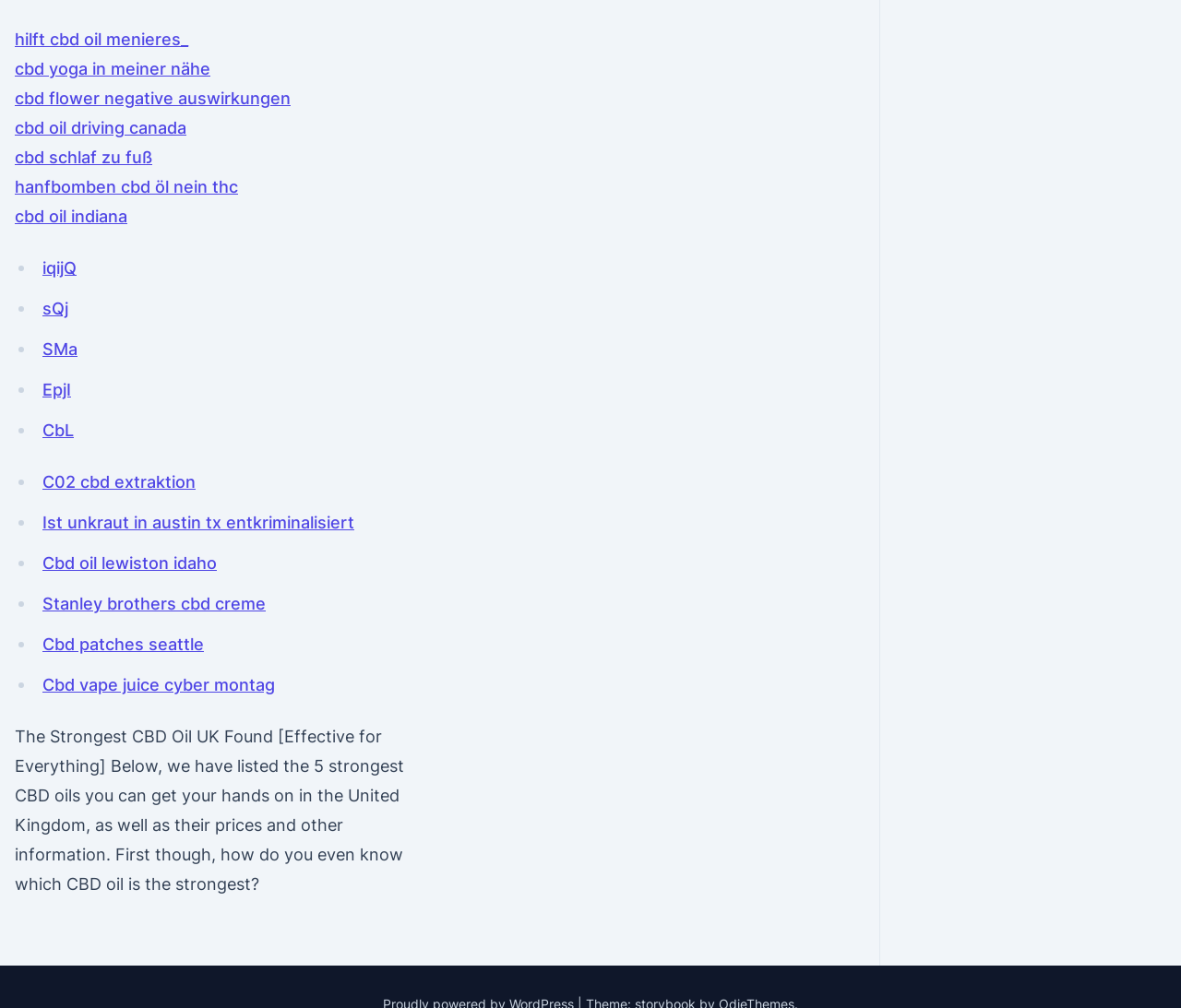Using the information in the image, could you please answer the following question in detail:
What is the topic of the webpage?

Based on the links and text on the webpage, it appears to be discussing CBD oil, its effects, and related products.